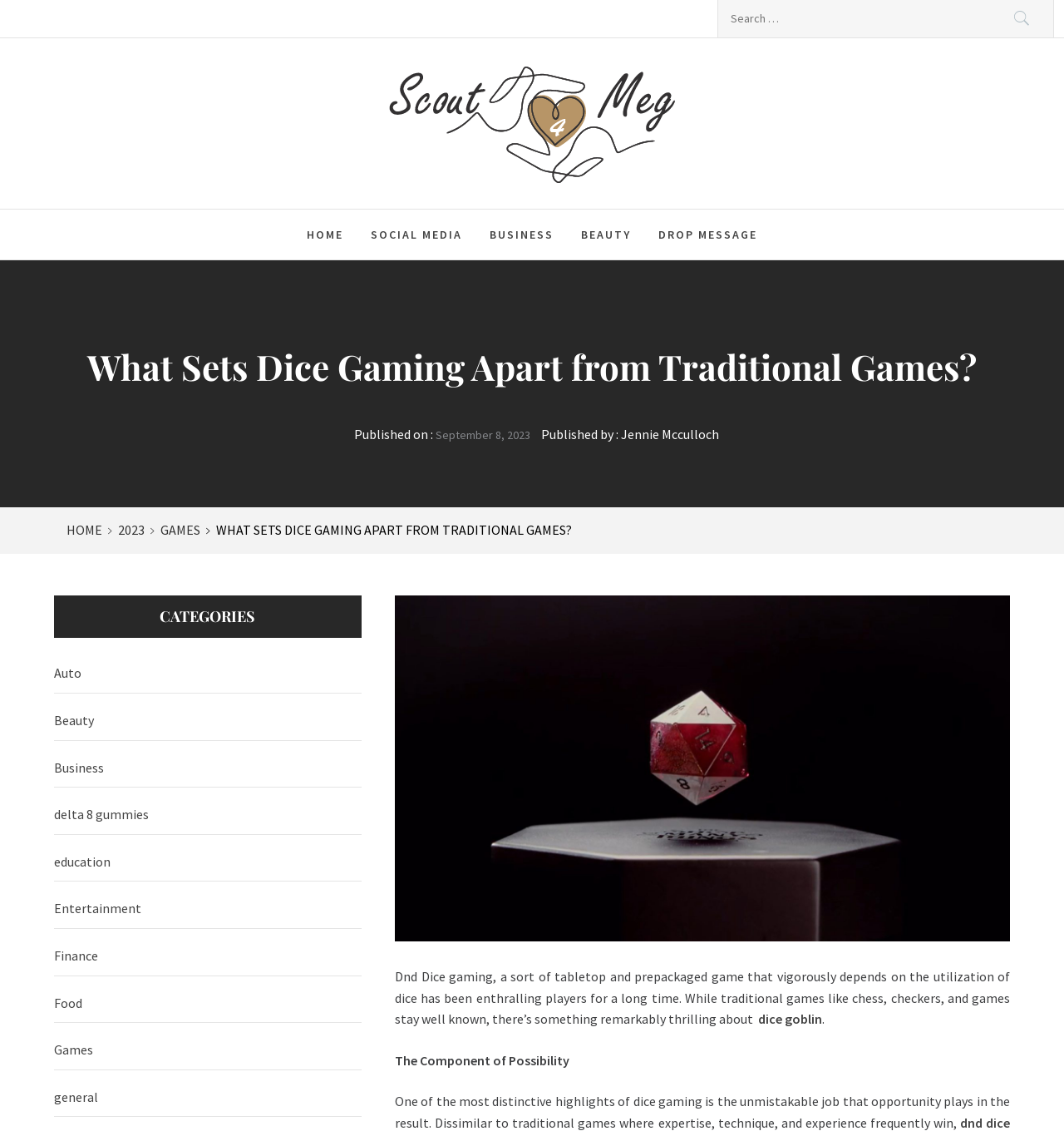Provide your answer to the question using just one word or phrase: What is the date of publication of the article?

September 8, 2023